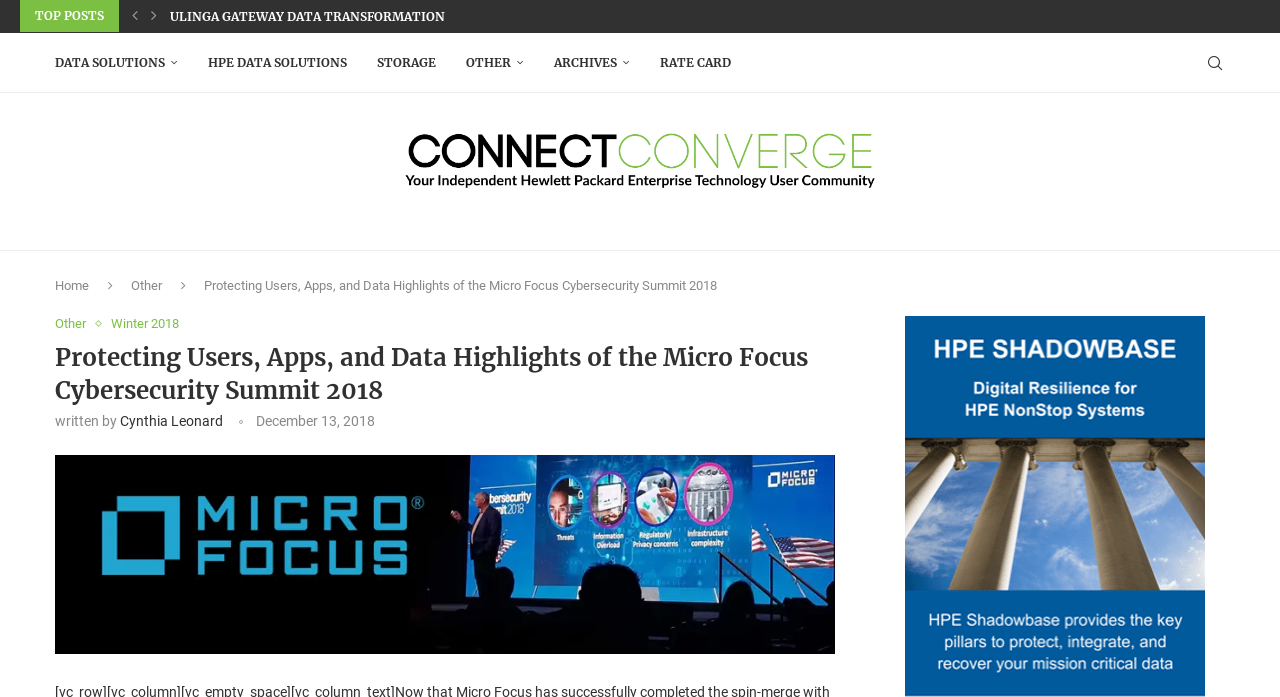Determine the bounding box coordinates of the clickable area required to perform the following instruction: "Read the article 'THE HPE DEVELOPER COMMUNITY MONTHY #86'". The coordinates should be represented as four float numbers between 0 and 1: [left, top, right, bottom].

[0.133, 0.001, 0.373, 0.047]